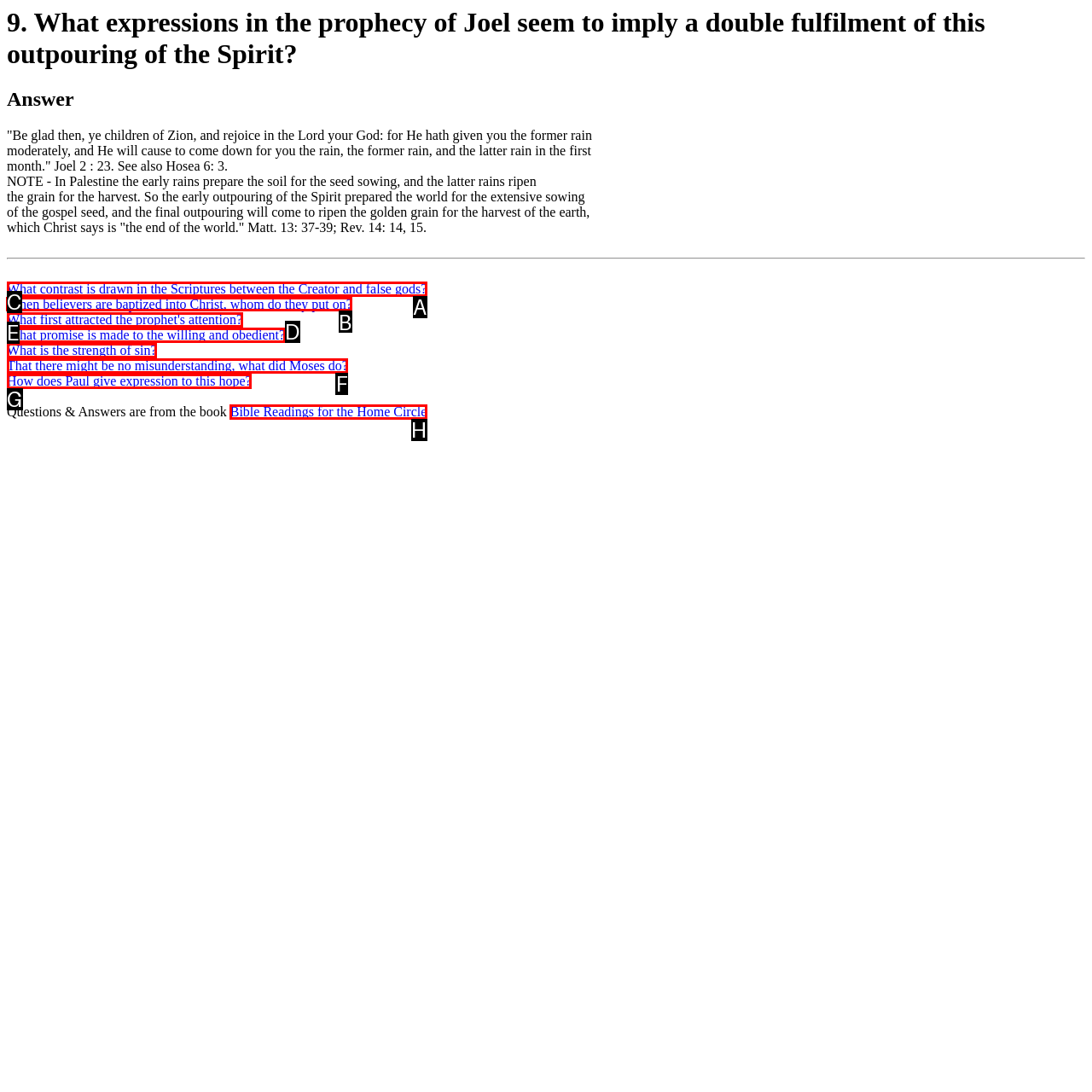For the given instruction: Follow the link to learn about what believers put on when baptized into Christ., determine which boxed UI element should be clicked. Answer with the letter of the corresponding option directly.

B